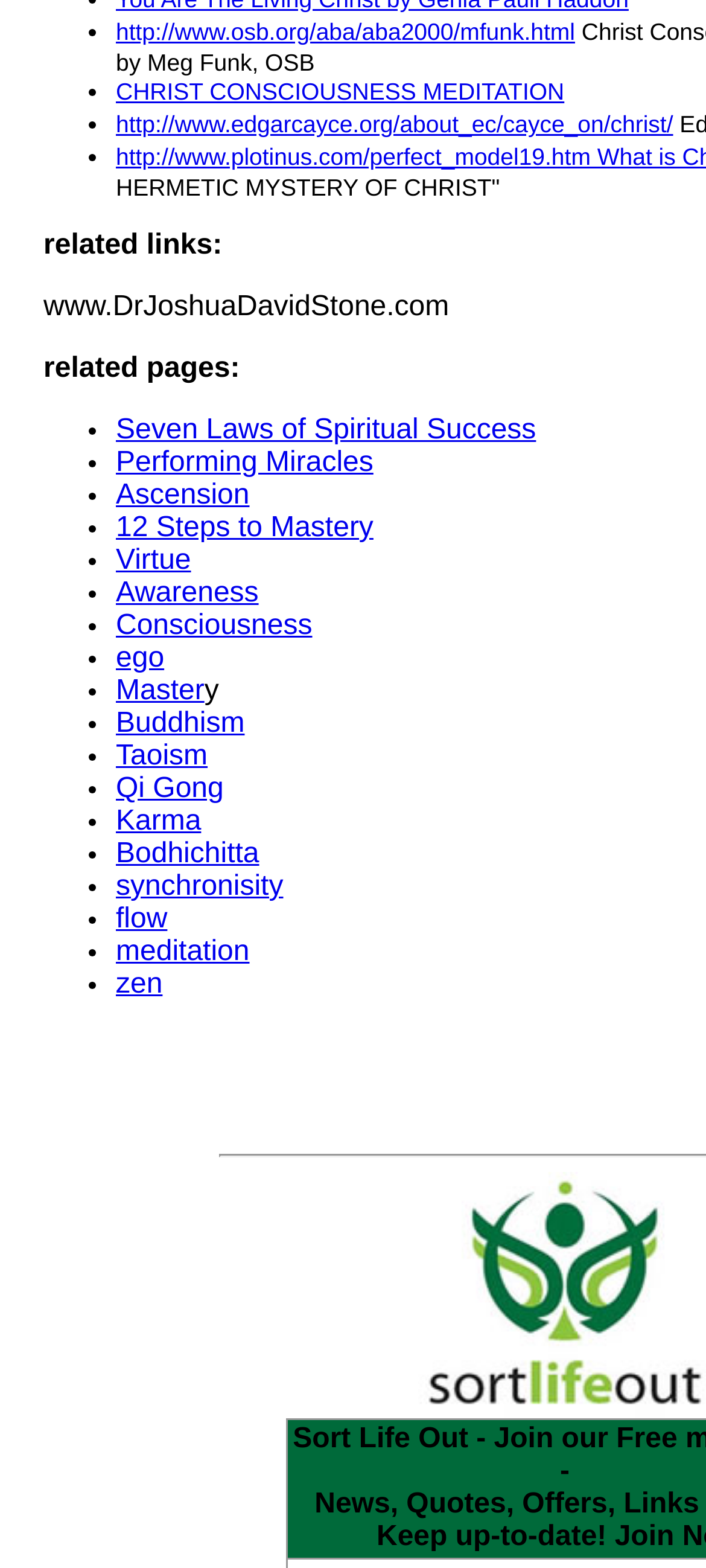Identify the bounding box coordinates of the clickable region required to complete the instruction: "learn about Virtue". The coordinates should be given as four float numbers within the range of 0 and 1, i.e., [left, top, right, bottom].

[0.164, 0.348, 0.271, 0.367]